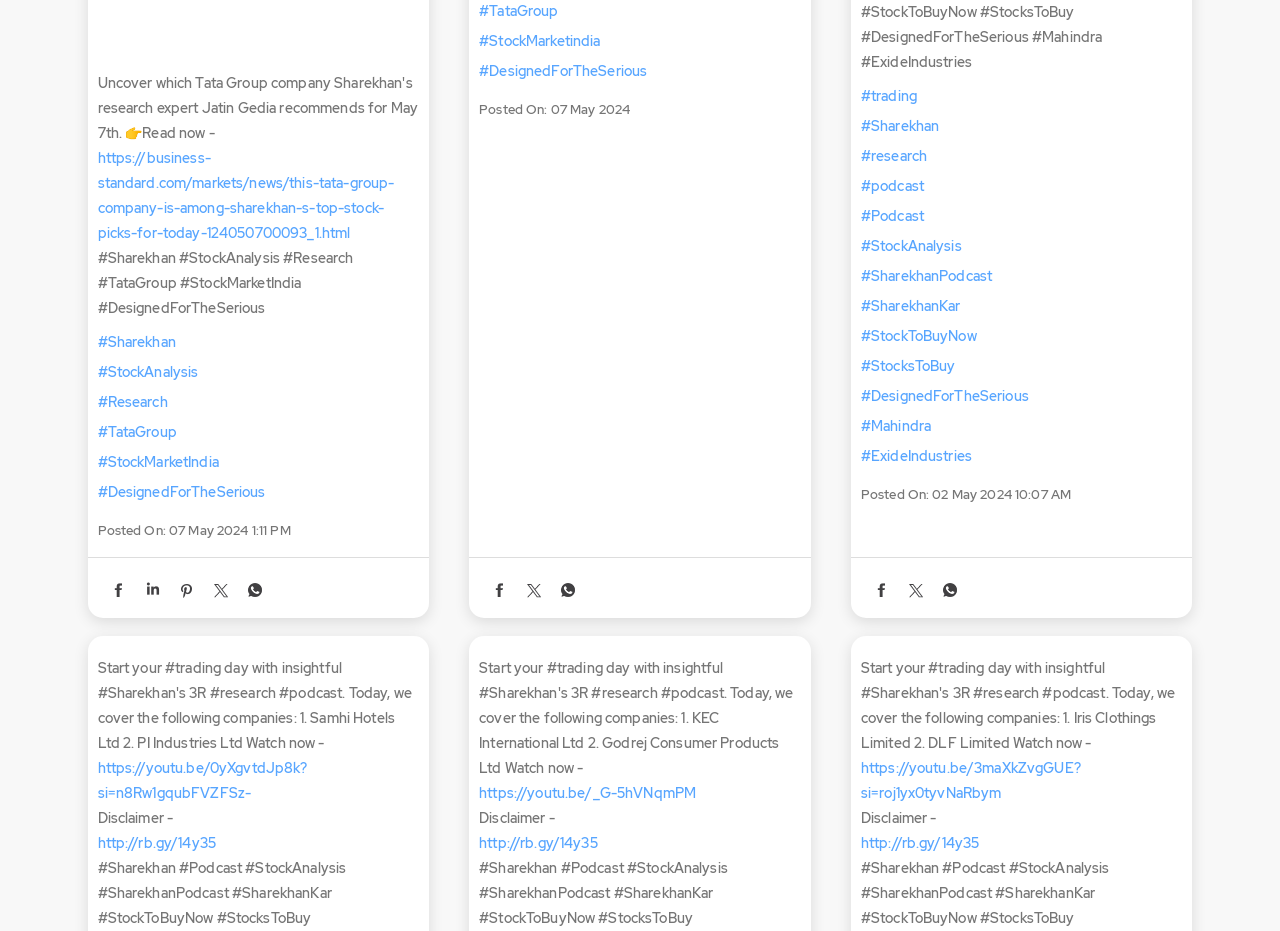Locate the bounding box coordinates of the clickable area to execute the instruction: "Click on Facebook link". Provide the coordinates as four float numbers between 0 and 1, represented as [left, top, right, bottom].

[0.084, 0.053, 0.1, 0.078]